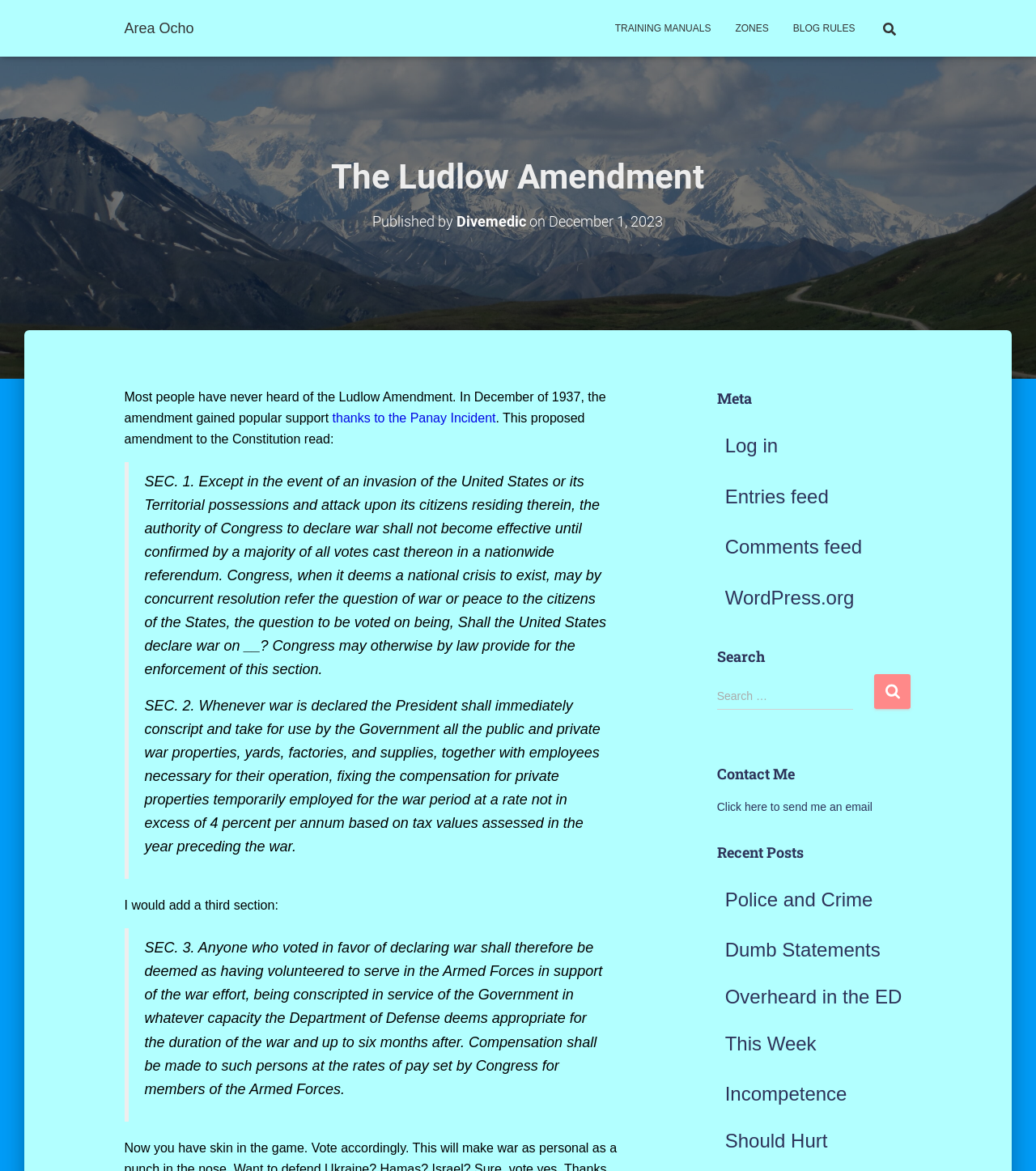How many recent posts are listed?
Provide a one-word or short-phrase answer based on the image.

Three